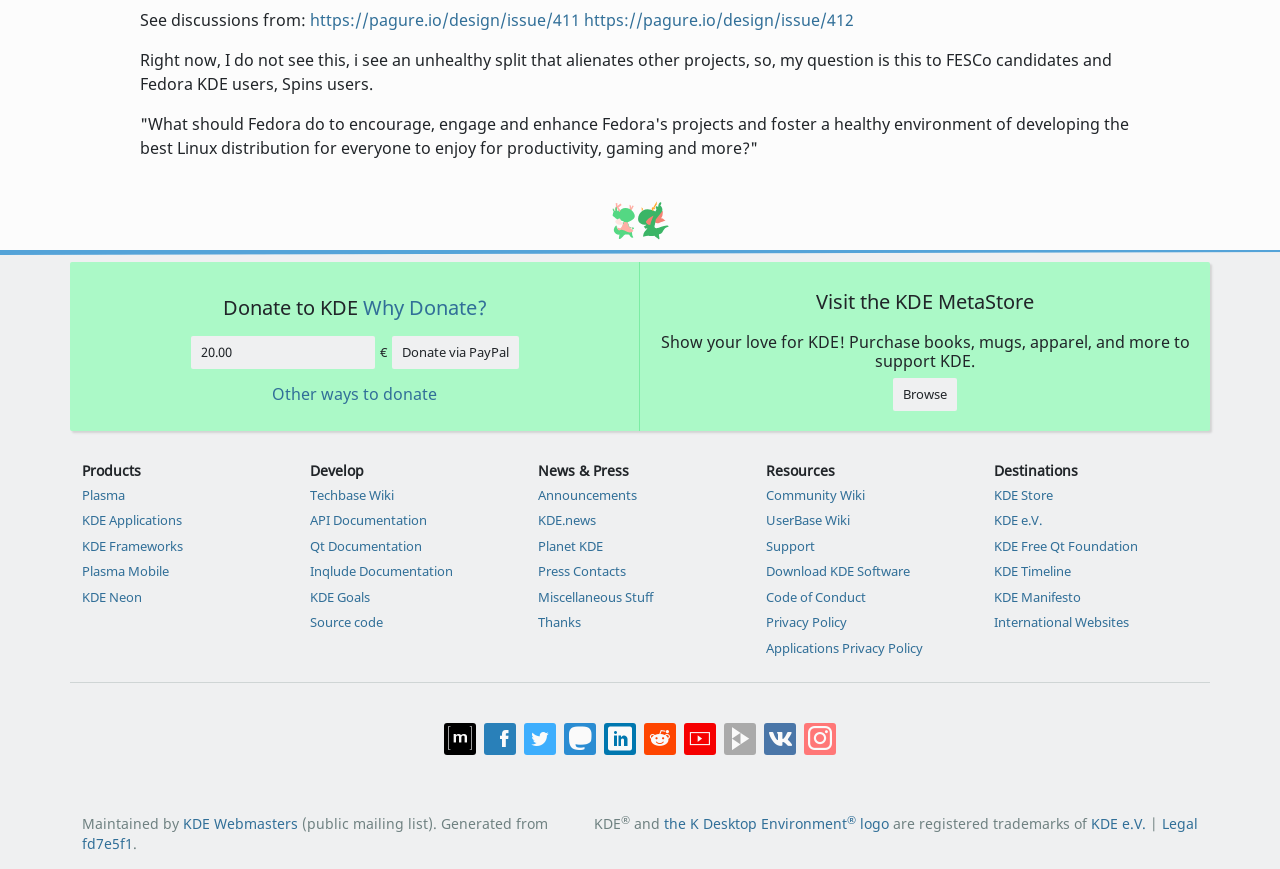Locate the bounding box of the UI element described in the following text: "the K Desktop Environment® logo".

[0.519, 0.937, 0.695, 0.959]